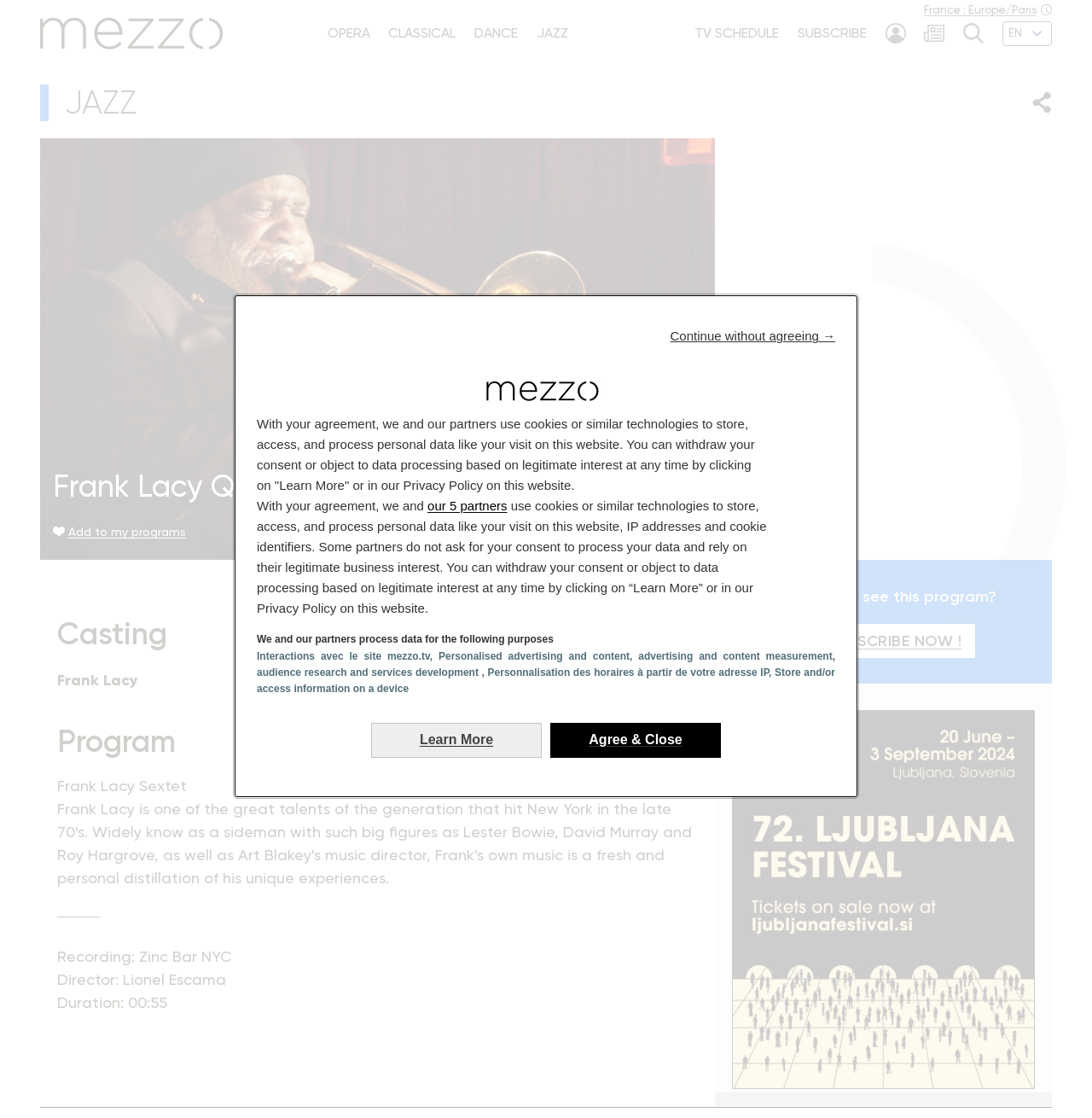Answer in one word or a short phrase: 
Where was the program recorded?

Zinc Bar NYC